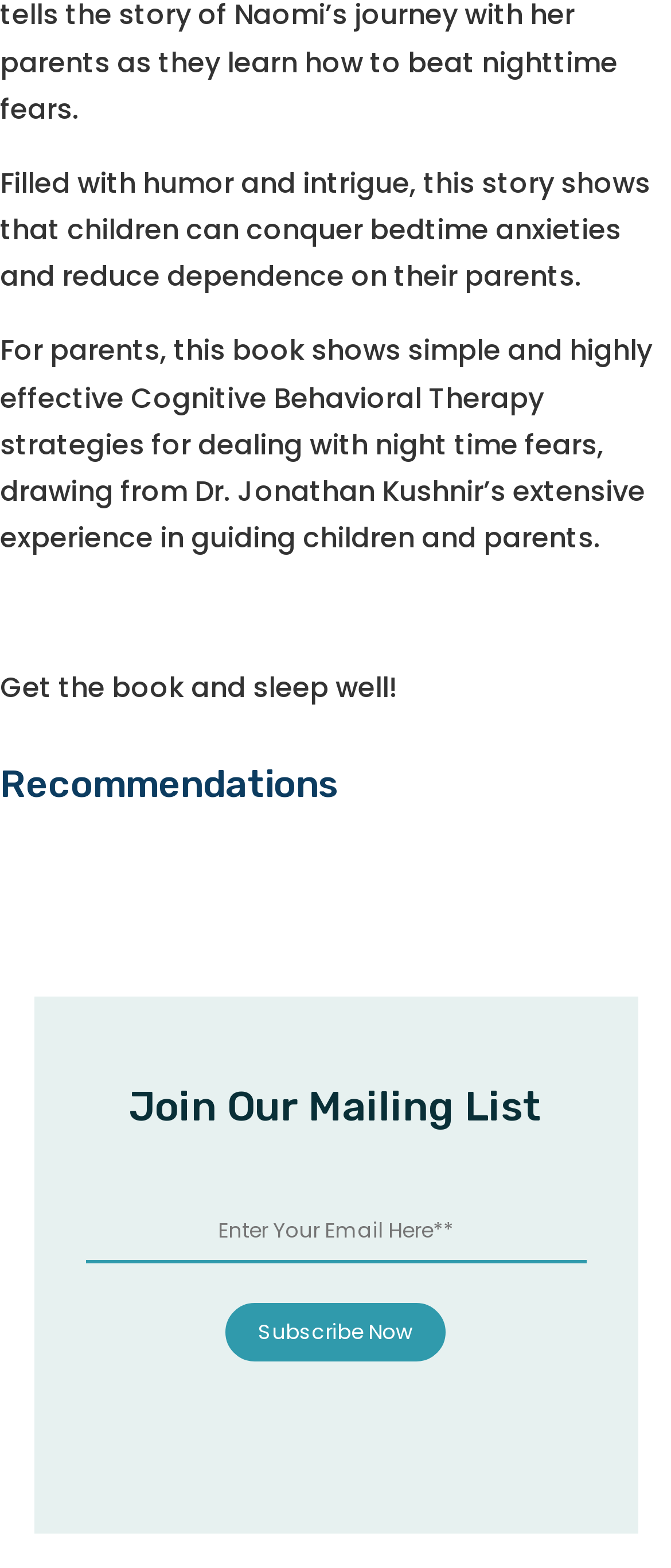What is the call-to-action in the third StaticText element?
Please answer the question as detailed as possible based on the image.

The call-to-action in the third StaticText element is 'Get the book and sleep well!', which suggests that the reader should get the book to sleep well.